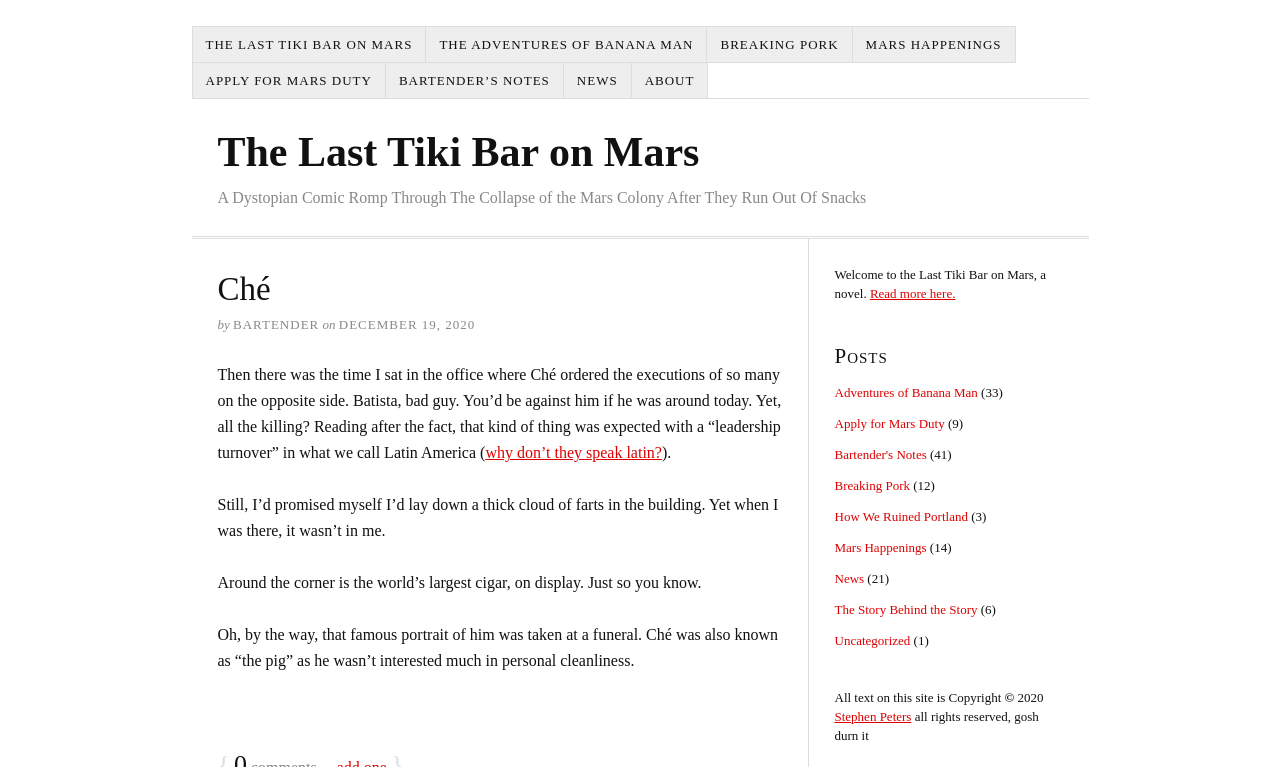Locate the bounding box coordinates of the element that should be clicked to execute the following instruction: "View the News section".

[0.652, 0.744, 0.675, 0.764]